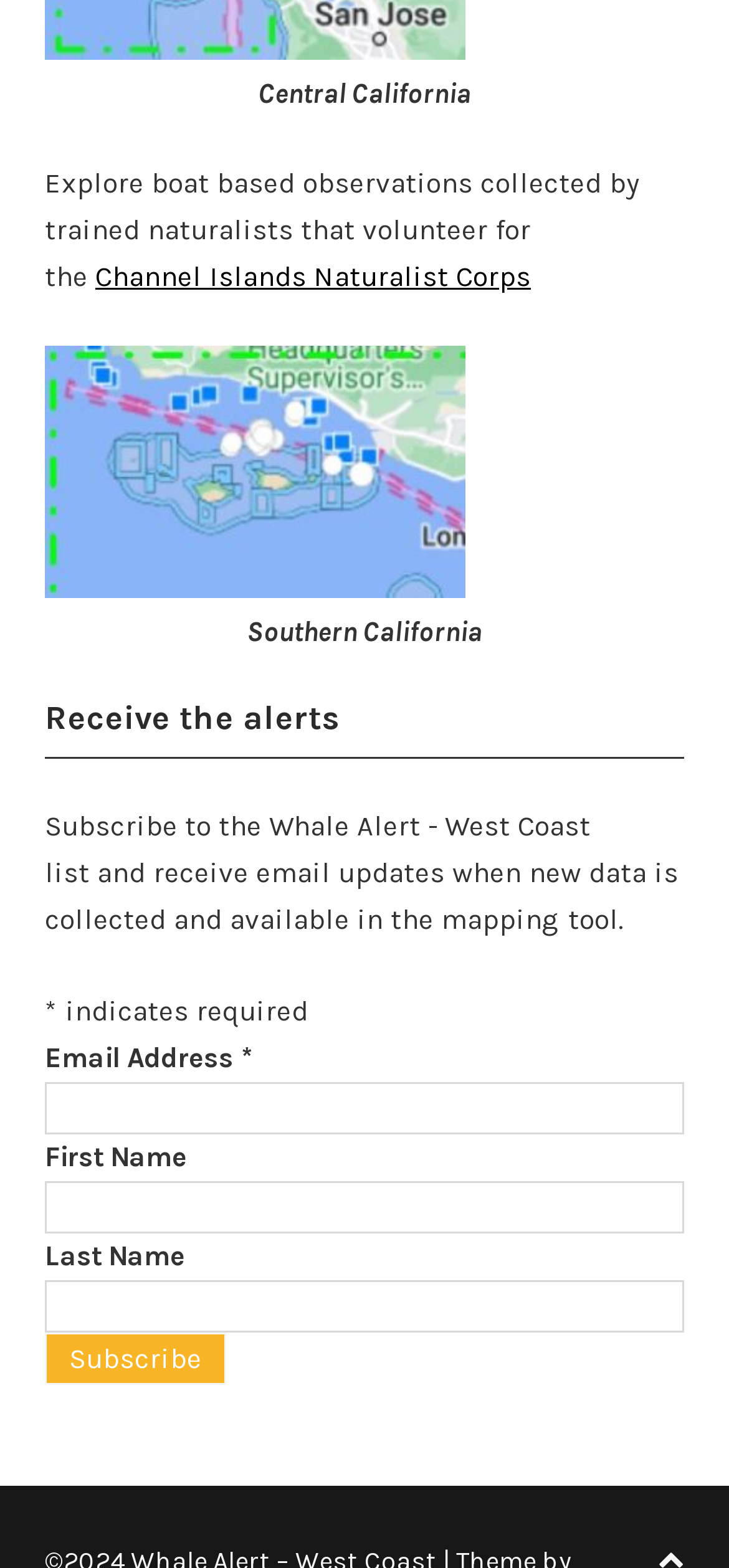Identify the bounding box for the element characterized by the following description: "name="subscribe" value="Subscribe"".

[0.062, 0.85, 0.31, 0.883]